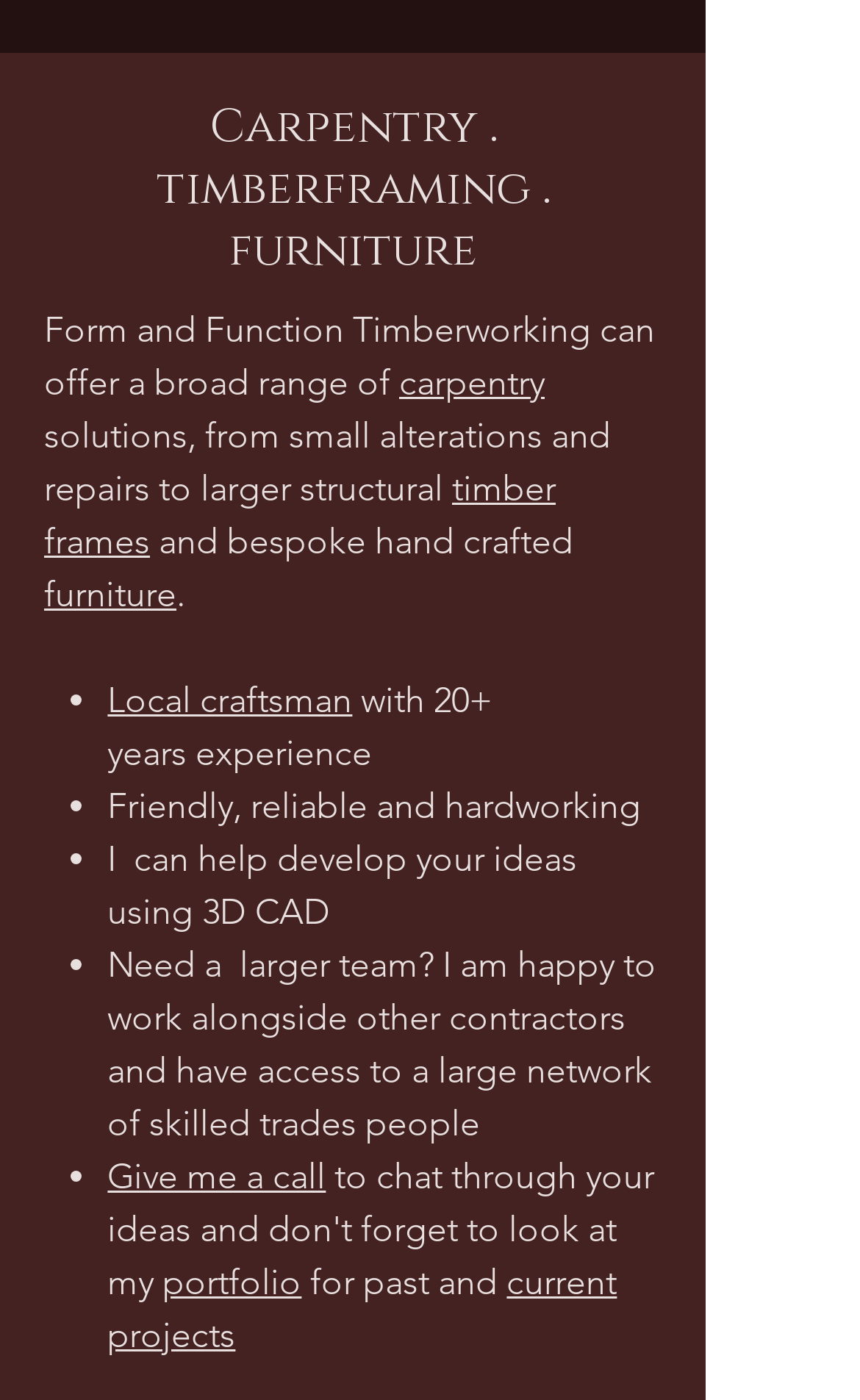Using the element description Local craftsman, predict the bounding box coordinates for the UI element. Provide the coordinates in (top-left x, top-left y, bottom-right x, bottom-right y) format with values ranging from 0 to 1.

[0.125, 0.485, 0.41, 0.515]